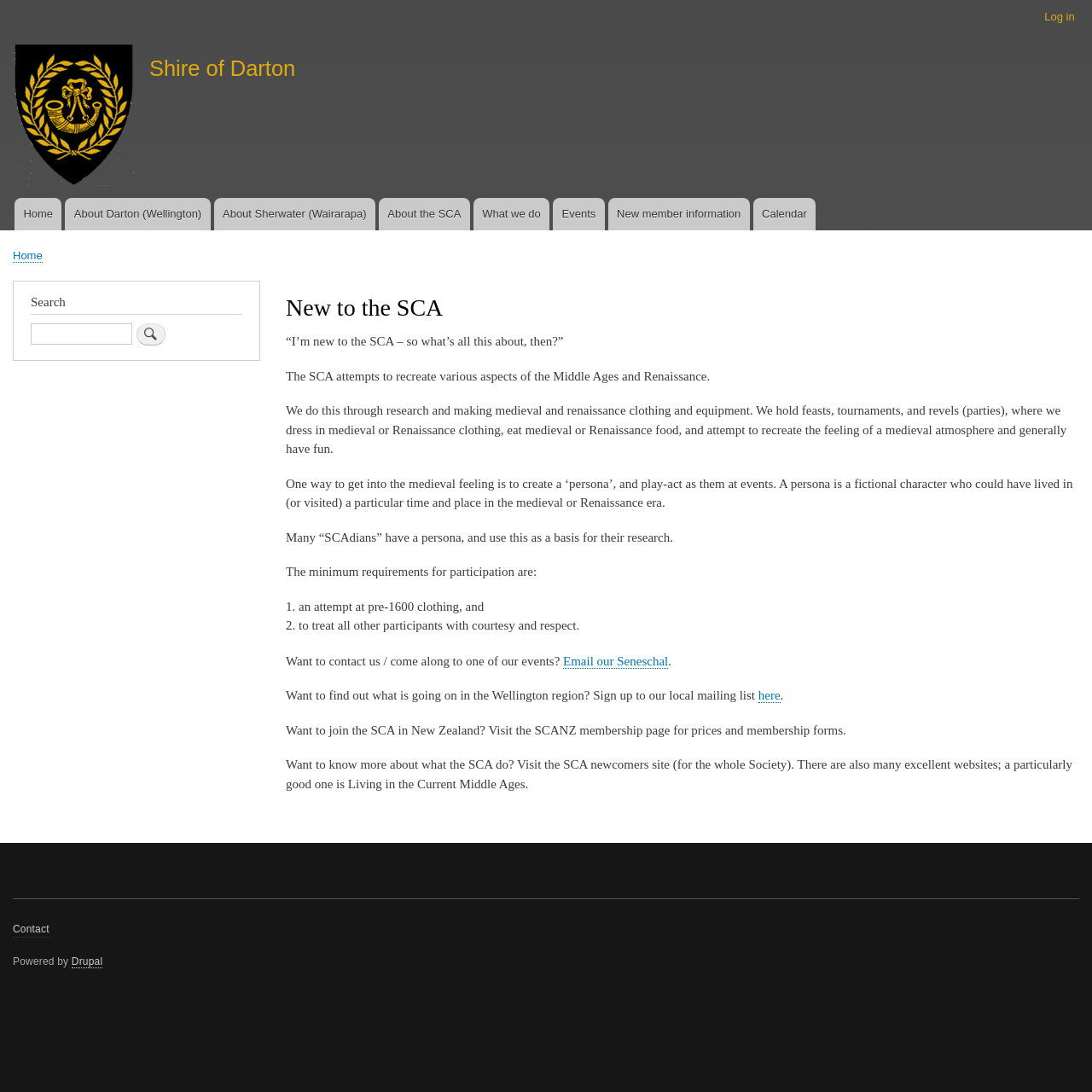Offer a meticulous caption that includes all visible features of the webpage.

The webpage is about introducing newcomers to the SCA (Society for Creative Anachronism) and the Shire of Darton. At the top, there is a navigation menu with a "Skip to main content" link, followed by a user account menu with a "Log in" link. Below this, there are links to "Home" and "Shire of Darton", accompanied by an image of a home icon.

The main navigation menu is located below, with links to various pages, including "About Darton (Wellington)", "About Sherwater (Wairarapa)", "About the SCA", "What we do", "Events", "New member information", and "Calendar". 

A breadcrumb navigation menu is situated below the main navigation menu, with a link back to the "Home" page. The main content area begins with a heading "New to the SCA" and an article that explains what the SCA is about. The article describes the SCA's attempts to recreate medieval and Renaissance aspects, including research, making clothing and equipment, and holding feasts and tournaments. It also explains the concept of a "persona" and the minimum requirements for participation.

The article continues with information on how to contact the group, sign up for a local mailing list, and join the SCA in New Zealand. There are also links to external resources, including the SCA newcomers site and a website called Living in the Current Middle Ages.

To the left of the main content area, there is a complementary section with a search function, consisting of a search box and a "Search" button. At the bottom of the page, there is a footer menu with a link to "Contact" and a copyright notice indicating that the site is powered by Drupal.